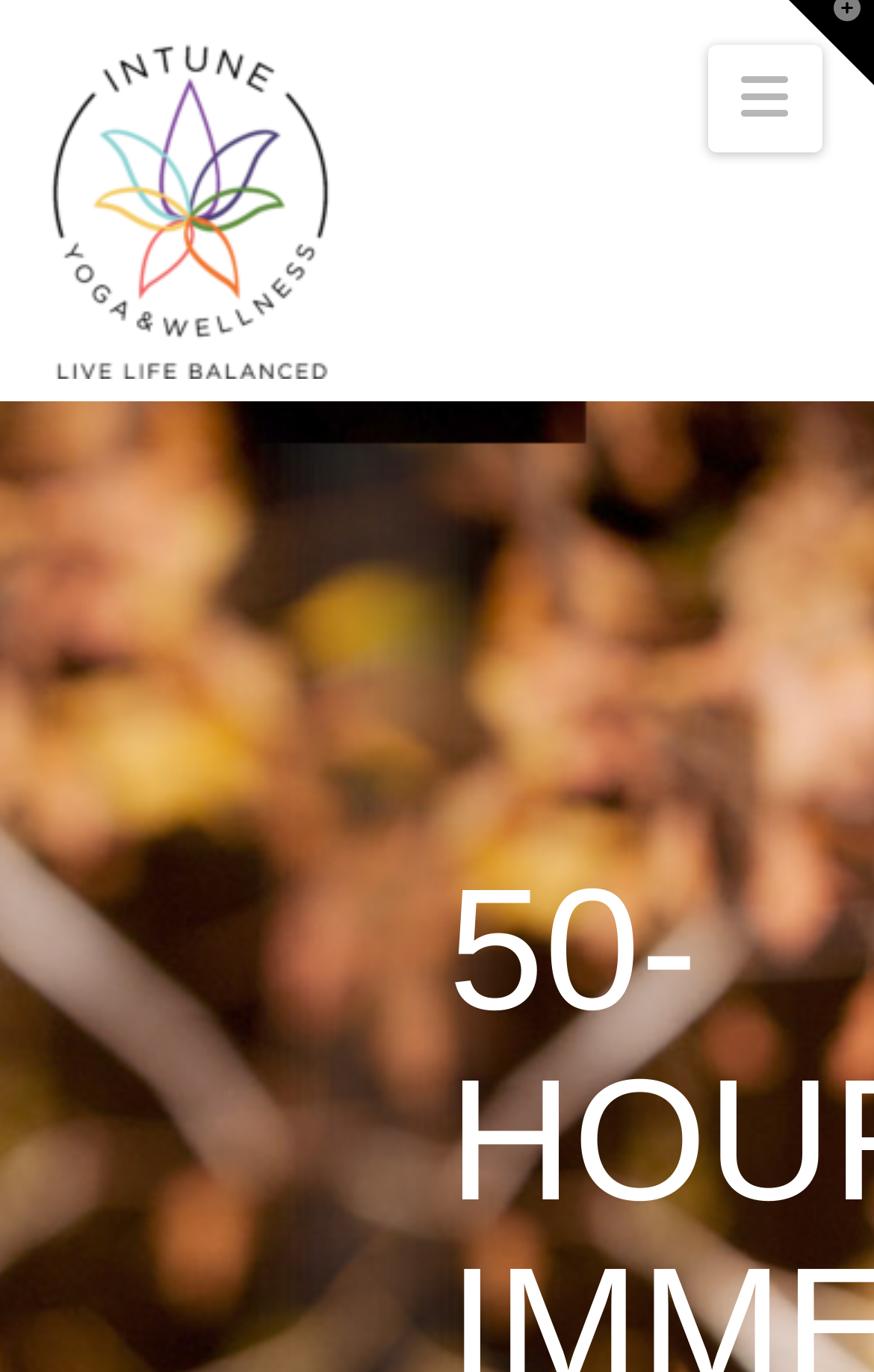Bounding box coordinates are specified in the format (top-left x, top-left y, bottom-right x, bottom-right y). All values are floating point numbers bounded between 0 and 1. Please provide the bounding box coordinate of the region this sentence describes: Navigation

[0.809, 0.033, 0.94, 0.111]